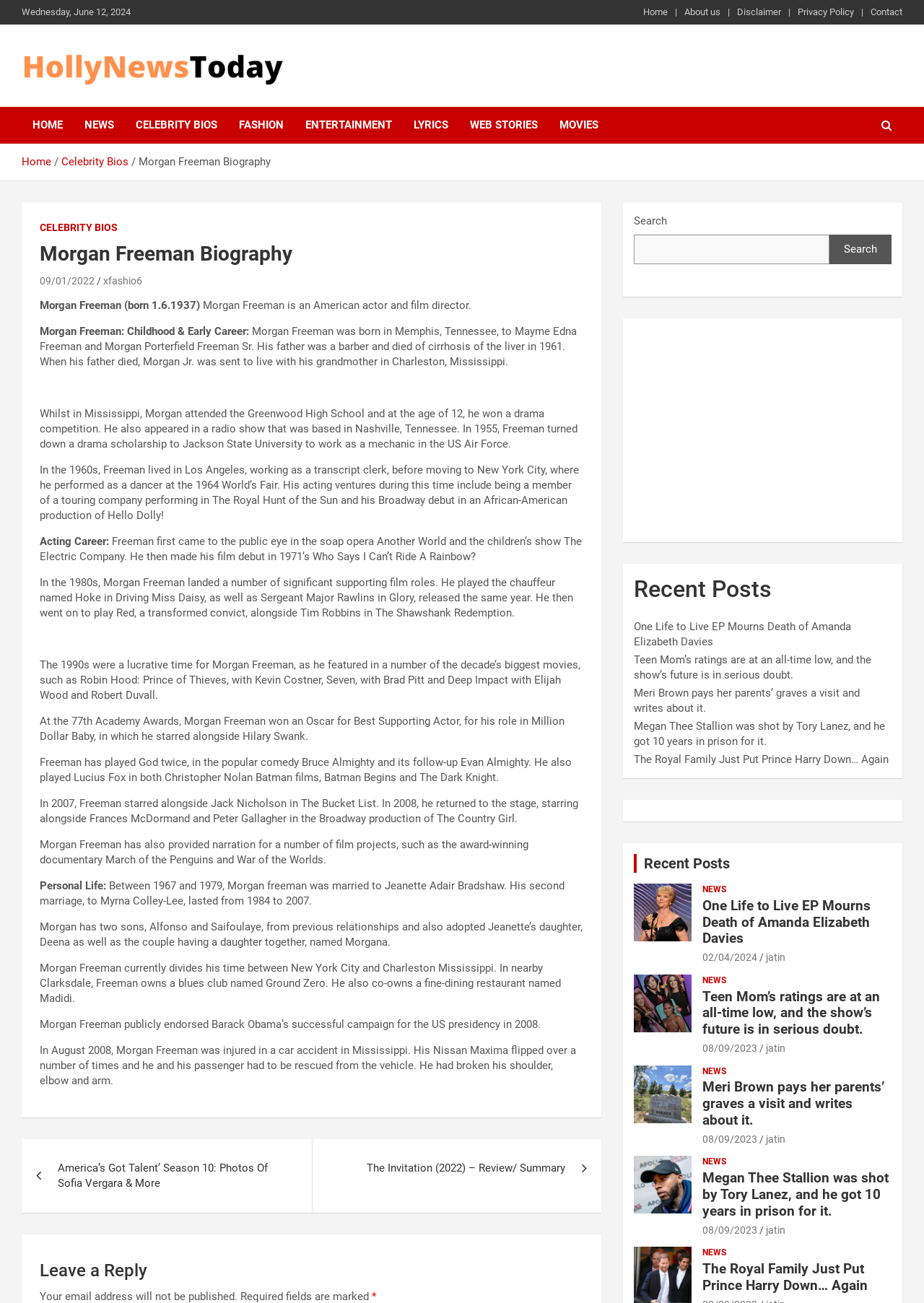Bounding box coordinates are specified in the format (top-left x, top-left y, bottom-right x, bottom-right y). All values are floating point numbers bounded between 0 and 1. Please provide the bounding box coordinate of the region this sentence describes: aria-label="Advertisement" name="aswift_1" title="Advertisement"

[0.686, 0.253, 0.965, 0.408]